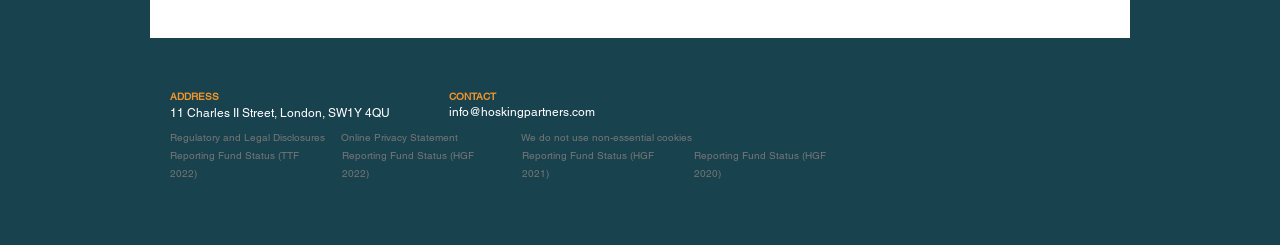From the given element description: "Reporting Fund Status (HGF 2021)", find the bounding box for the UI element. Provide the coordinates as four float numbers between 0 and 1, in the order [left, top, right, bottom].

[0.408, 0.61, 0.511, 0.737]